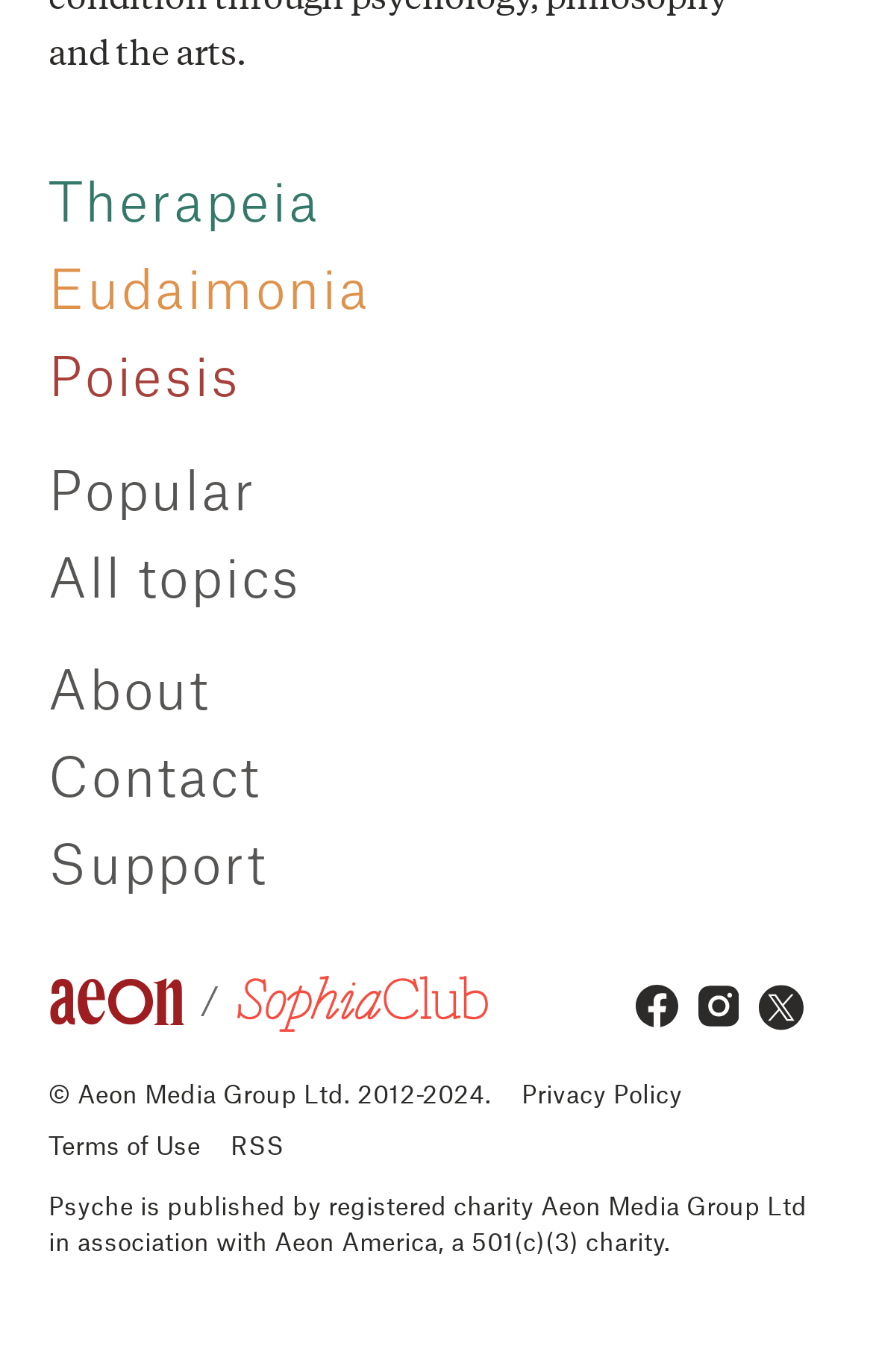Locate the bounding box coordinates of the element that should be clicked to execute the following instruction: "view About page".

[0.055, 0.487, 0.241, 0.524]